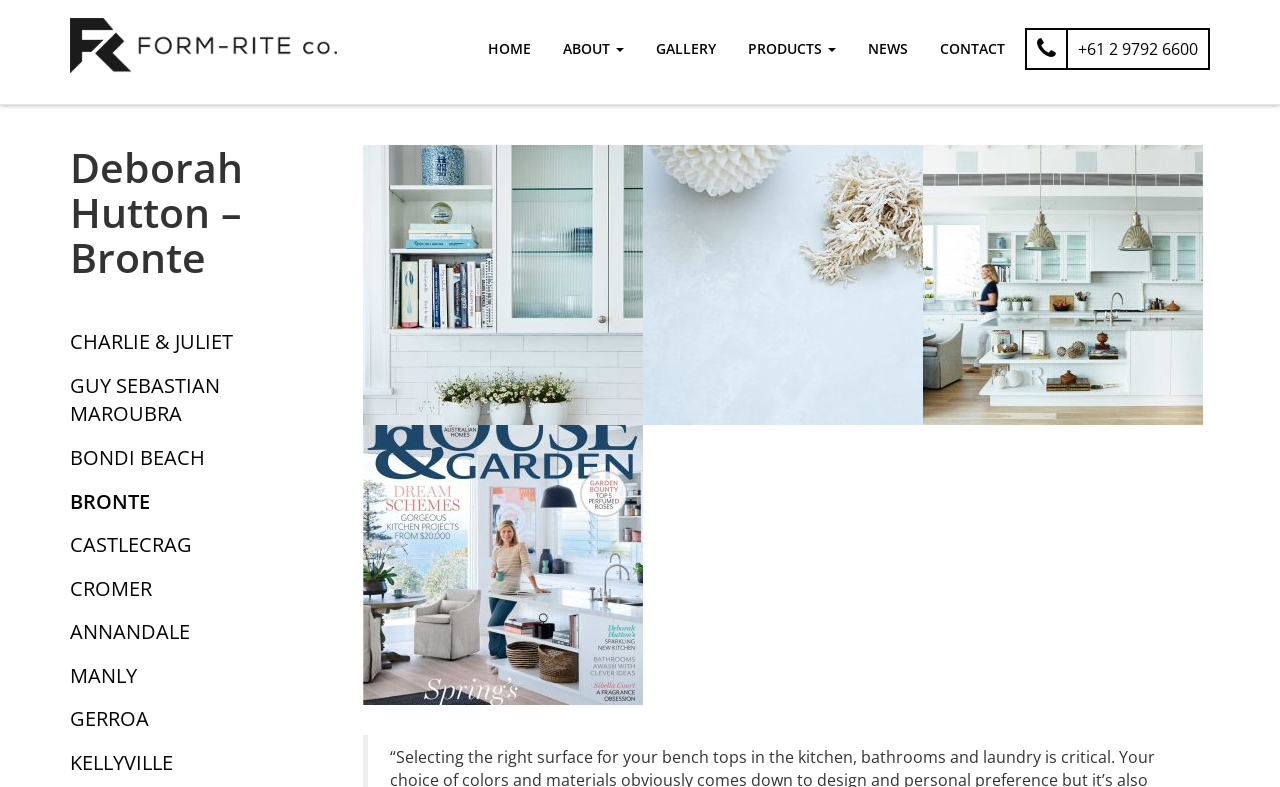Give a detailed overview of the webpage's appearance and contents.

The webpage is about Deborah Hutton, specifically her connection to Bronte, and is related to FORM-RITE. At the top left, there is a logo that combines an image and a link with the text "FORM-RITE". 

To the right of the logo, there is a navigation menu with six links: "HOME", "ABOUT", "GALLERY", "PRODUCTS", "NEWS", and "CONTACT". The "ABOUT" and "PRODUCTS" links have dropdown menus.

Below the navigation menu, there is a table with a phone number "+61 2 9792 6600" on the right side. 

On the left side, there is a header section with a heading "Deborah Hutton – Bronte". Below the heading, there are nine links to different locations, including "CHARLIE & JULIET", "GUY SEBASTIAN MAROUBRA", "BONDI BEACH", "BRONTE", "CASTLECRAG", "CROMER", "ANNANDALE", "MANLY", and "GERROA". 

Further down, there are three more links, but they do not have any text.